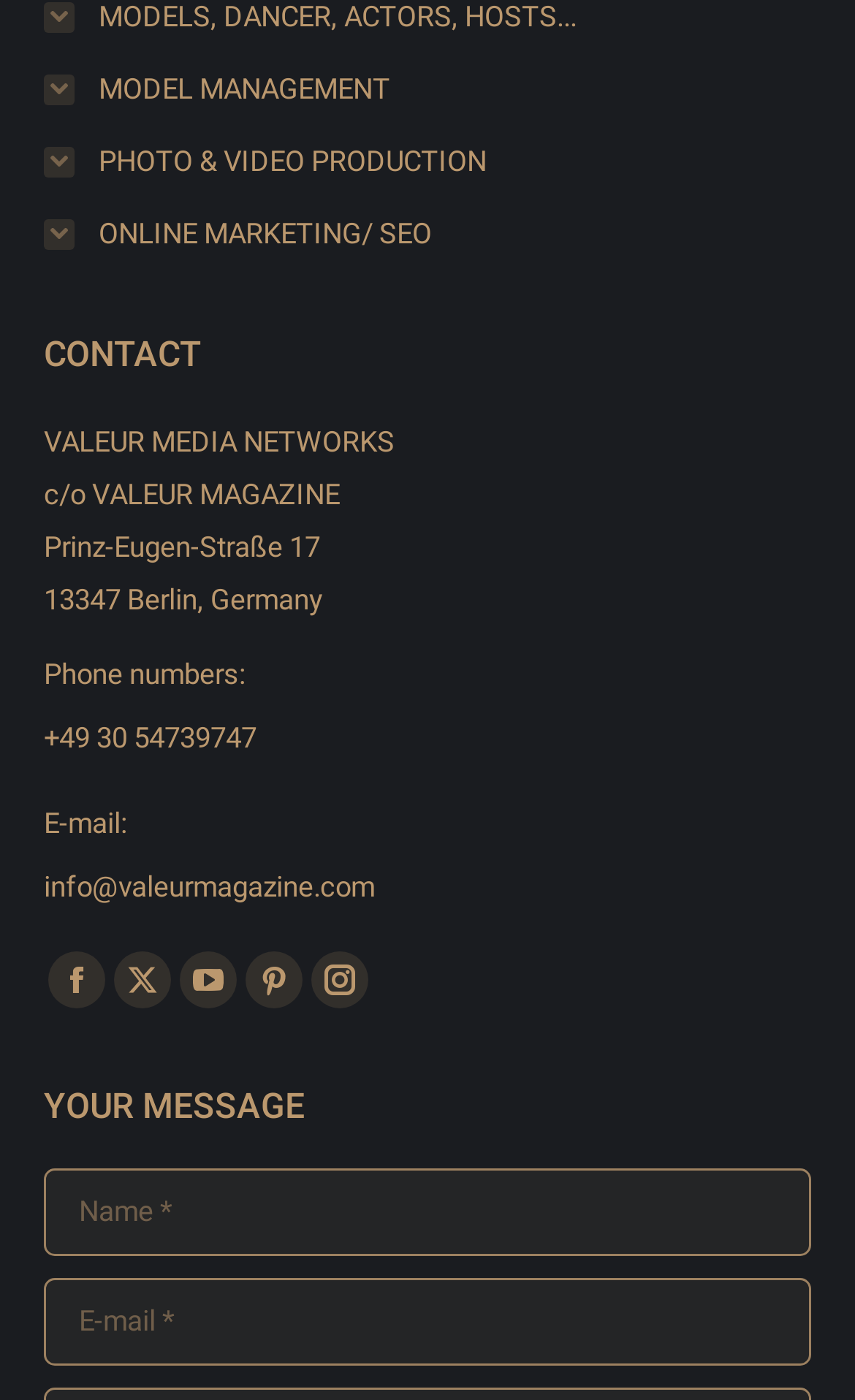Please identify the bounding box coordinates of the element's region that should be clicked to execute the following instruction: "Explore Migraines / Headaches". The bounding box coordinates must be four float numbers between 0 and 1, i.e., [left, top, right, bottom].

None